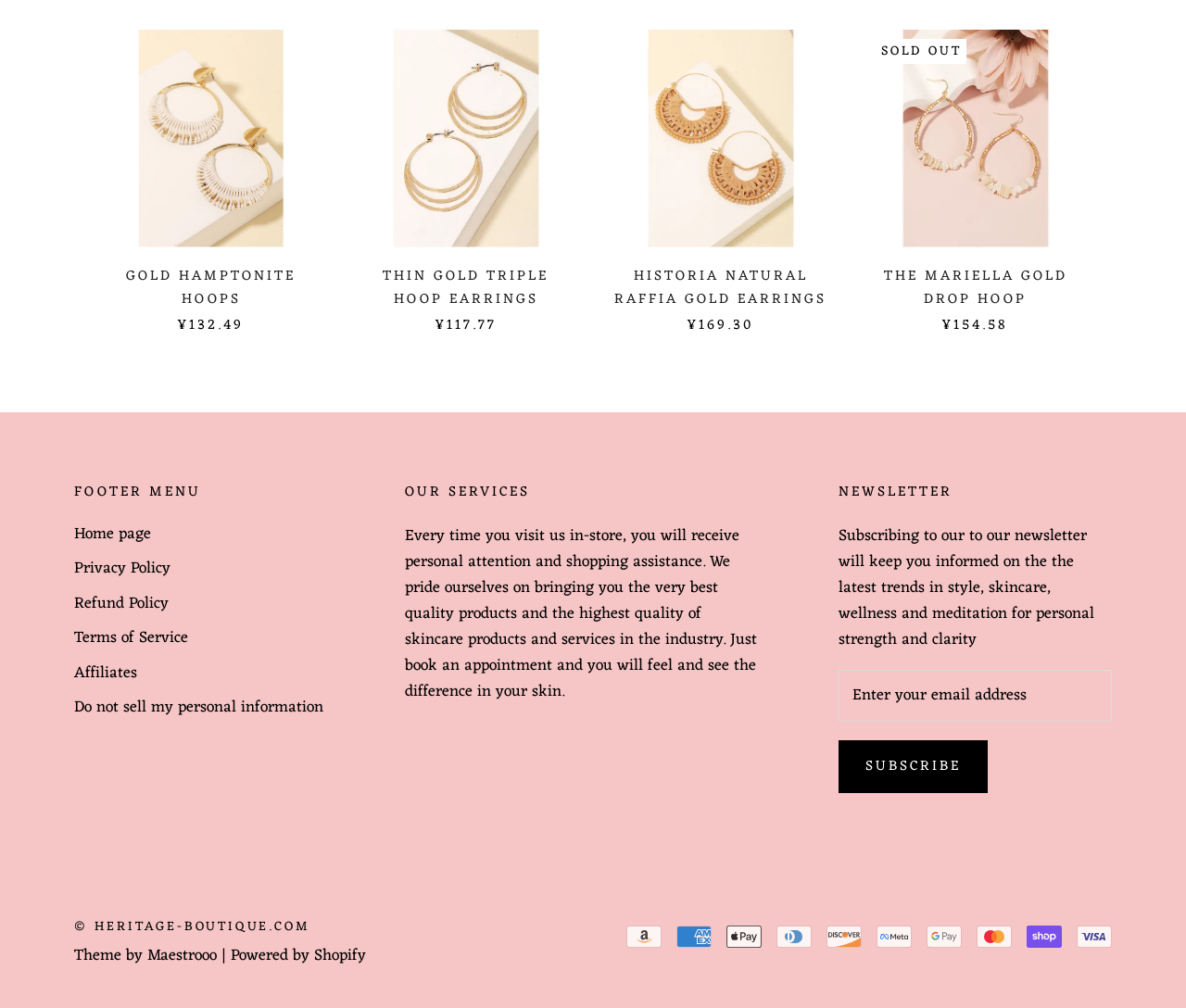Determine the bounding box coordinates of the section I need to click to execute the following instruction: "View the 'Historia Natural Raffia Gold Earrings' product". Provide the coordinates as four float numbers between 0 and 1, i.e., [left, top, right, bottom].

[0.516, 0.029, 0.699, 0.245]